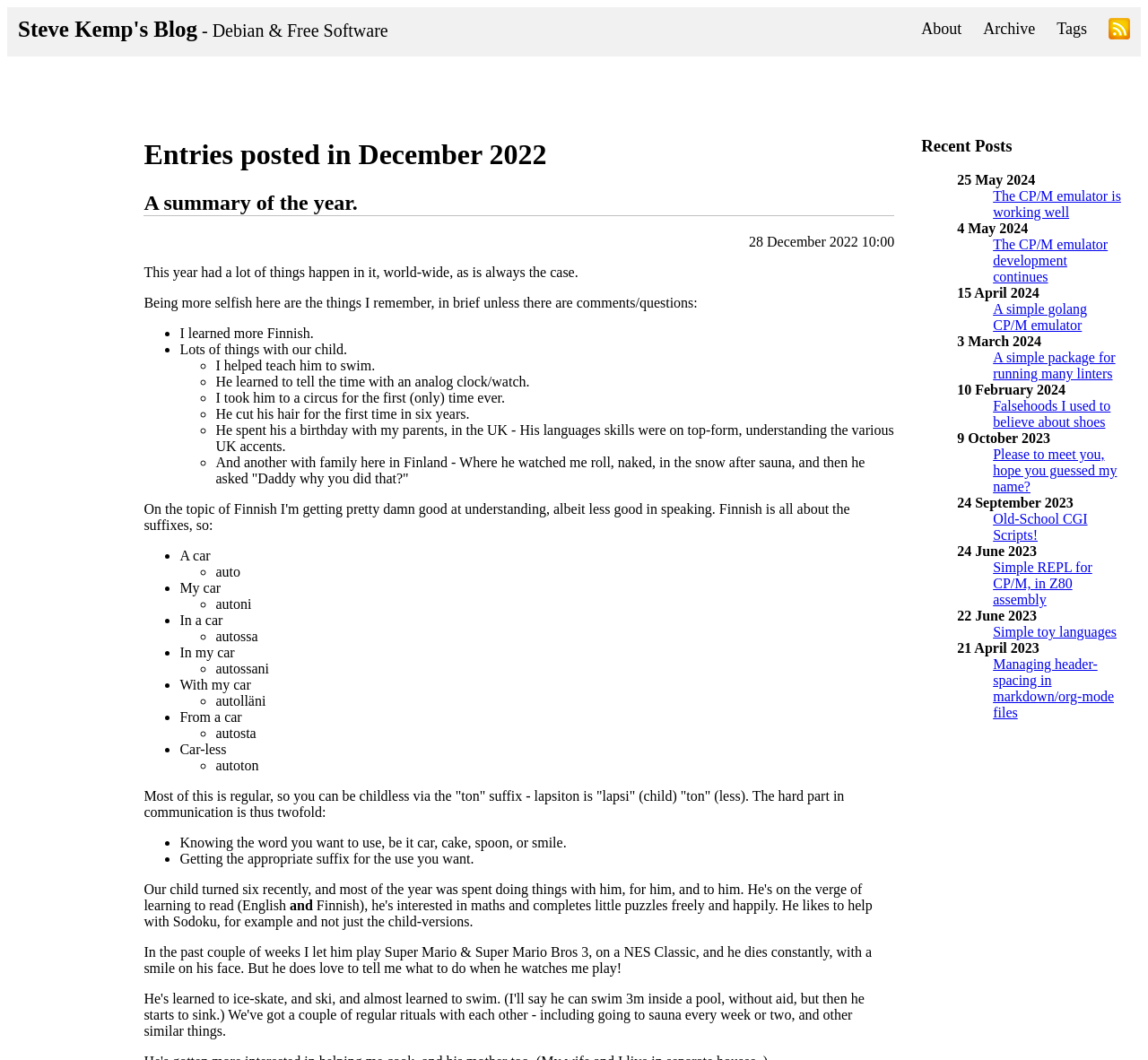Answer the question briefly using a single word or phrase: 
What is the name of the blog?

Steve Kemp's Blog